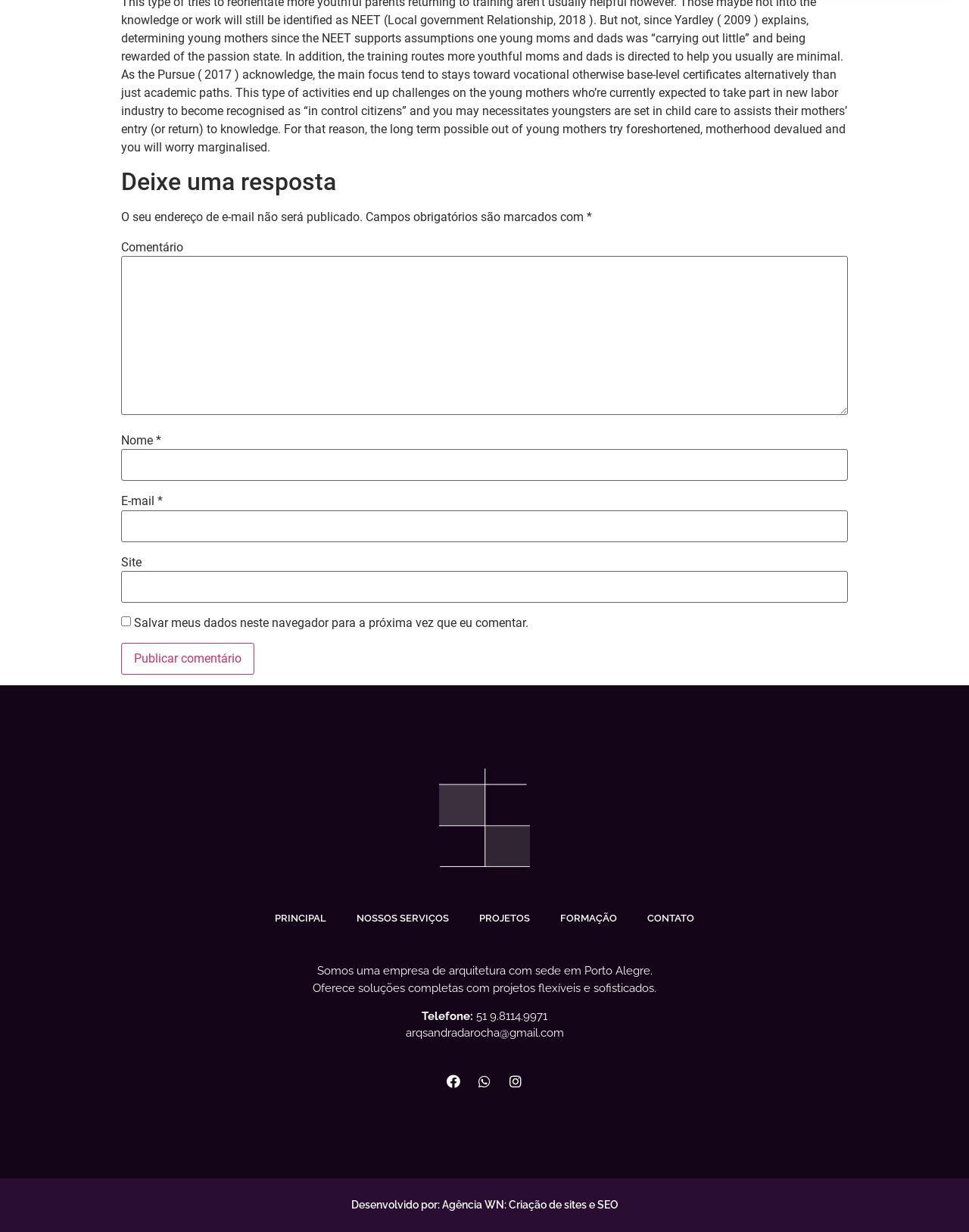Using the webpage screenshot, find the UI element described by name="submit" value="Publicar comentário". Provide the bounding box coordinates in the format (top-left x, top-left y, bottom-right x, bottom-right y), ensuring all values are floating point numbers between 0 and 1.

[0.125, 0.522, 0.262, 0.547]